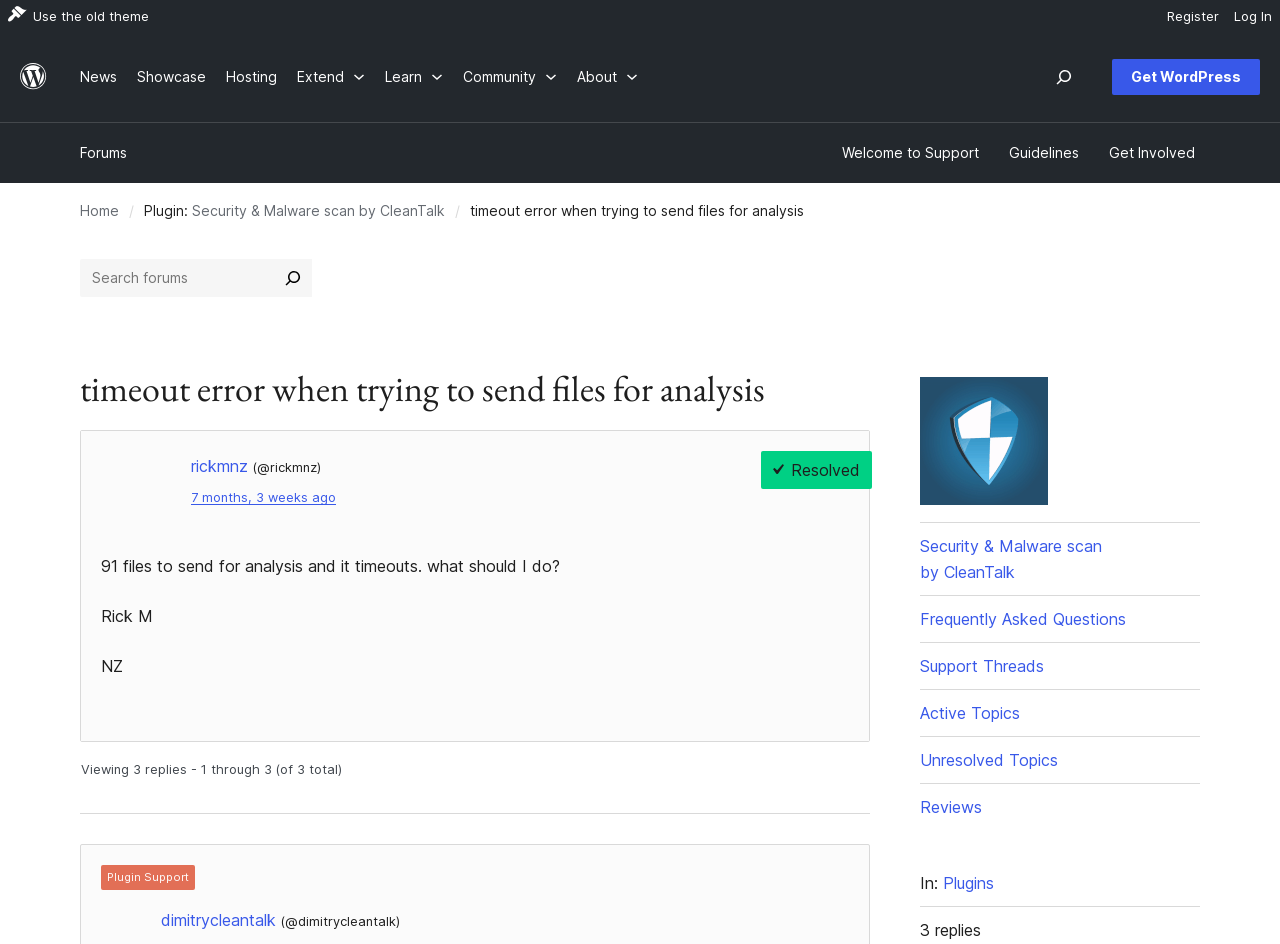Provide the bounding box coordinates of the UI element this sentence describes: "Extend".

[0.224, 0.034, 0.293, 0.125]